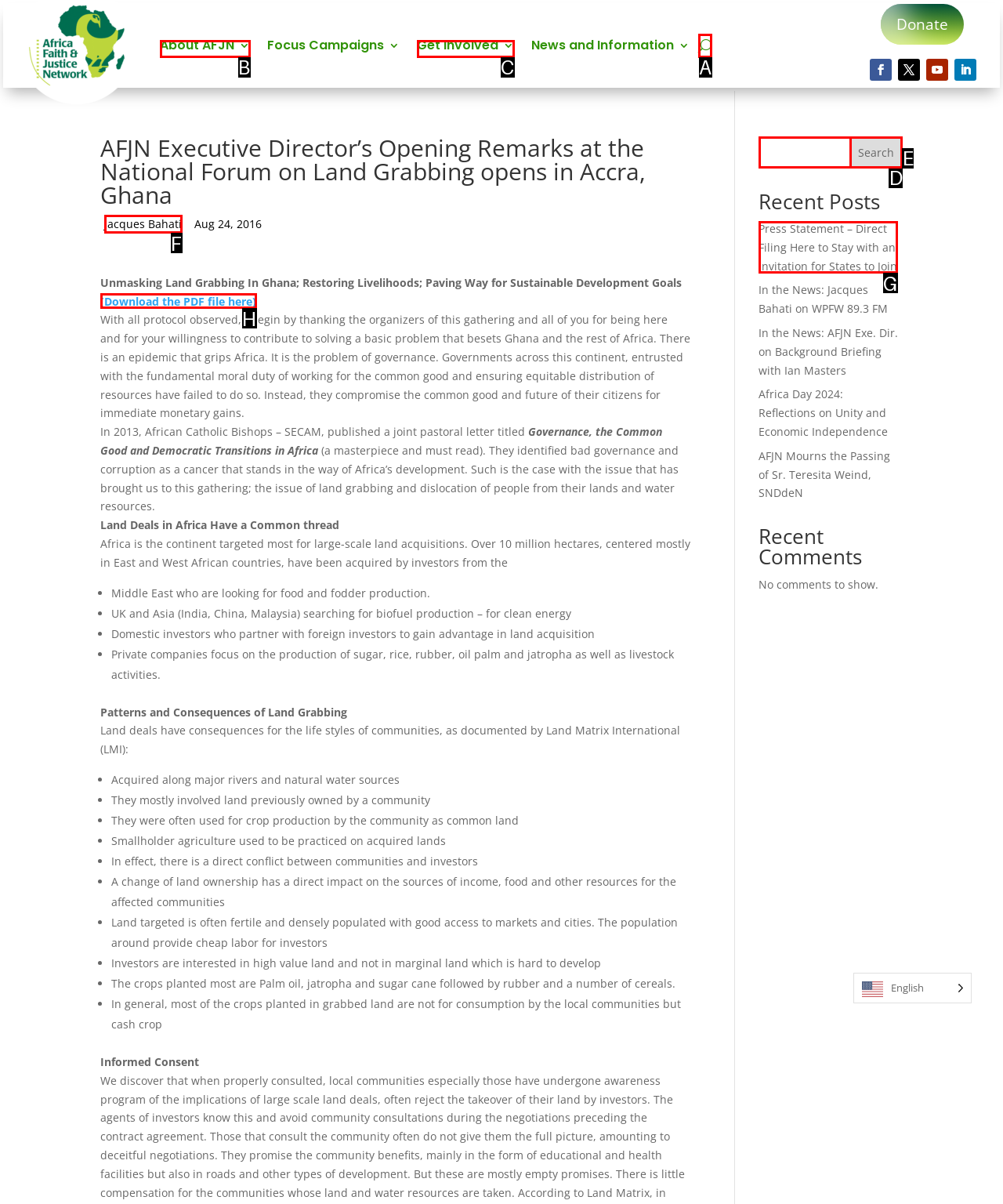Find the option that matches this description: parent_node: About AFJN
Provide the corresponding letter directly.

A